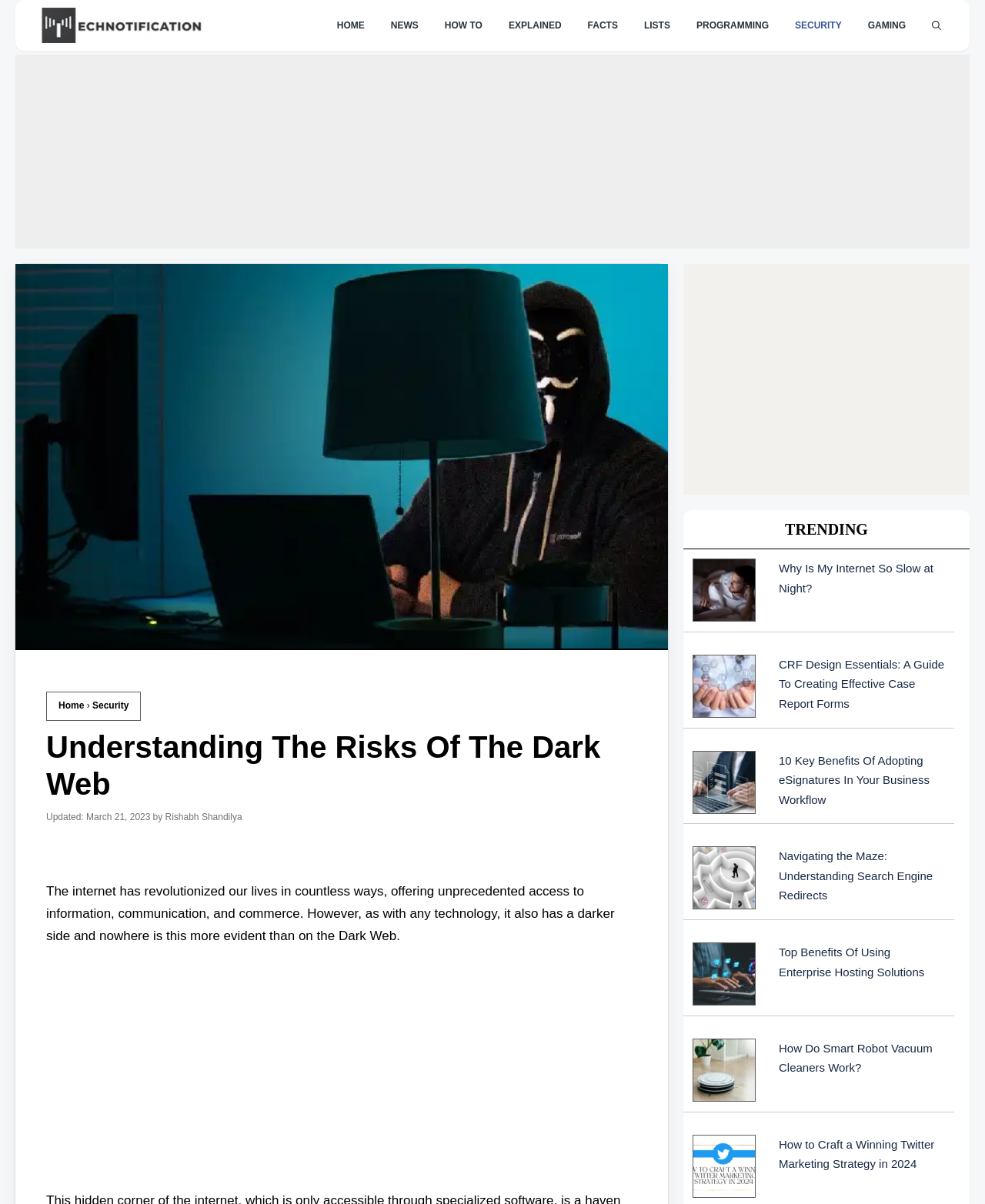Highlight the bounding box coordinates of the element that should be clicked to carry out the following instruction: "Click on the 'HOME' link". The coordinates must be given as four float numbers ranging from 0 to 1, i.e., [left, top, right, bottom].

[0.329, 0.0, 0.383, 0.042]